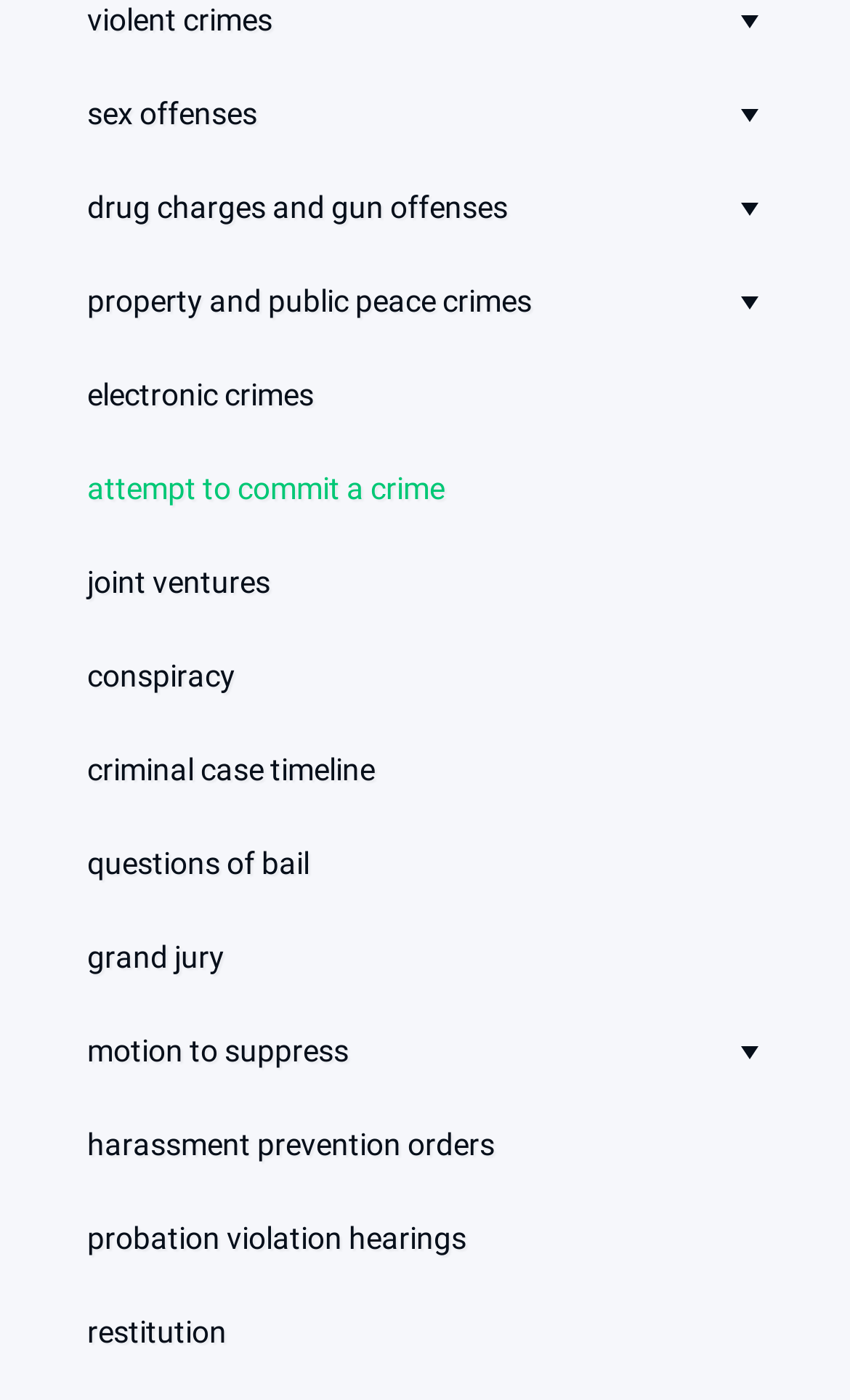Please identify the bounding box coordinates of the clickable region that I should interact with to perform the following instruction: "explore property and public peace crimes". The coordinates should be expressed as four float numbers between 0 and 1, i.e., [left, top, right, bottom].

[0.0, 0.201, 1.0, 0.229]